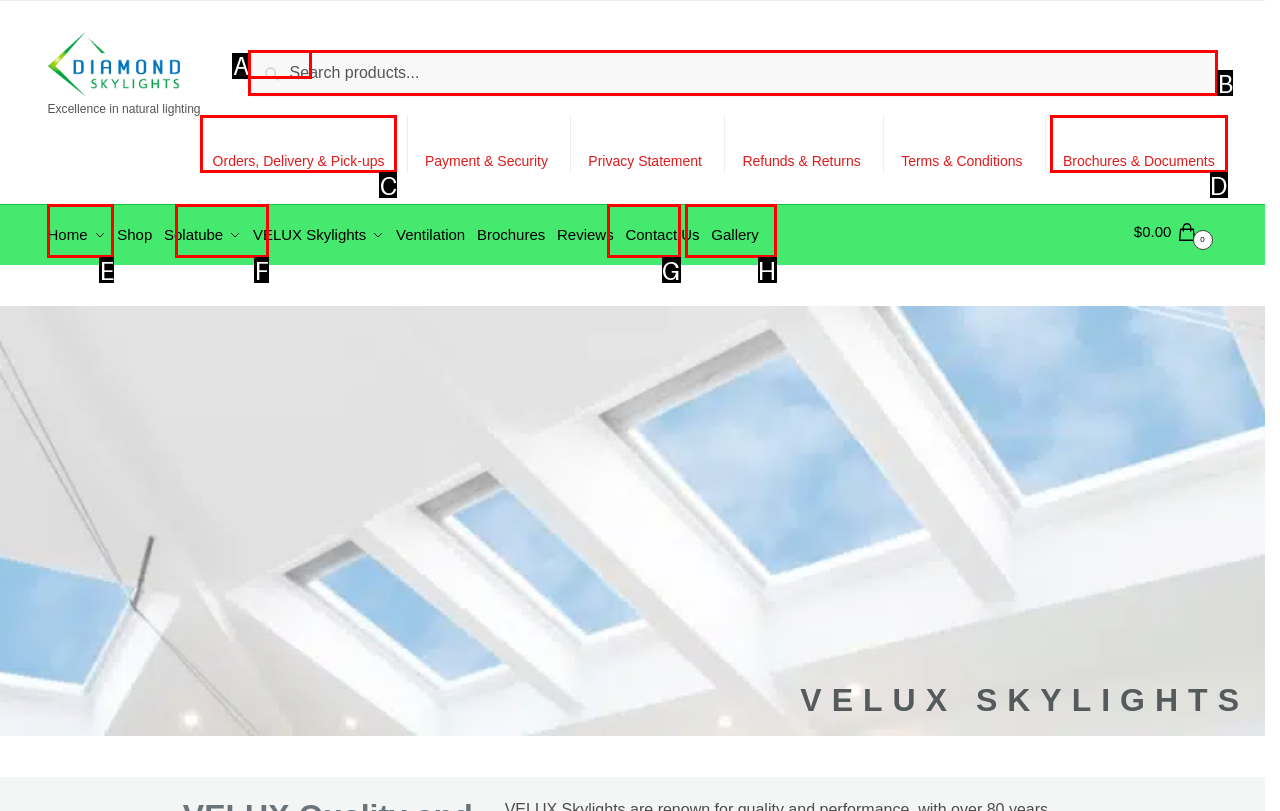Identify which HTML element aligns with the description: Contact Us
Answer using the letter of the correct choice from the options available.

H